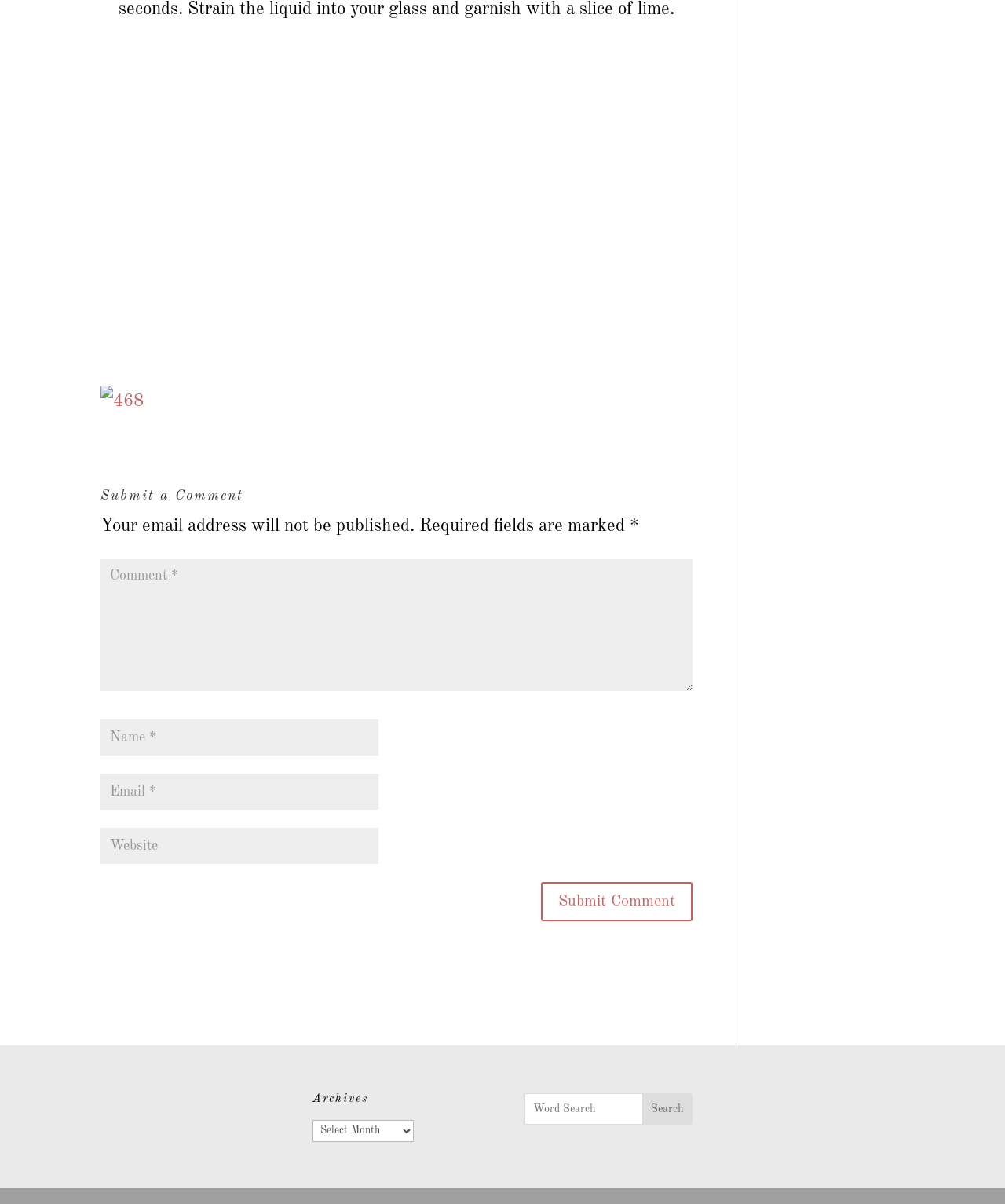Can you provide the bounding box coordinates for the element that should be clicked to implement the instruction: "Go to Locations"?

None